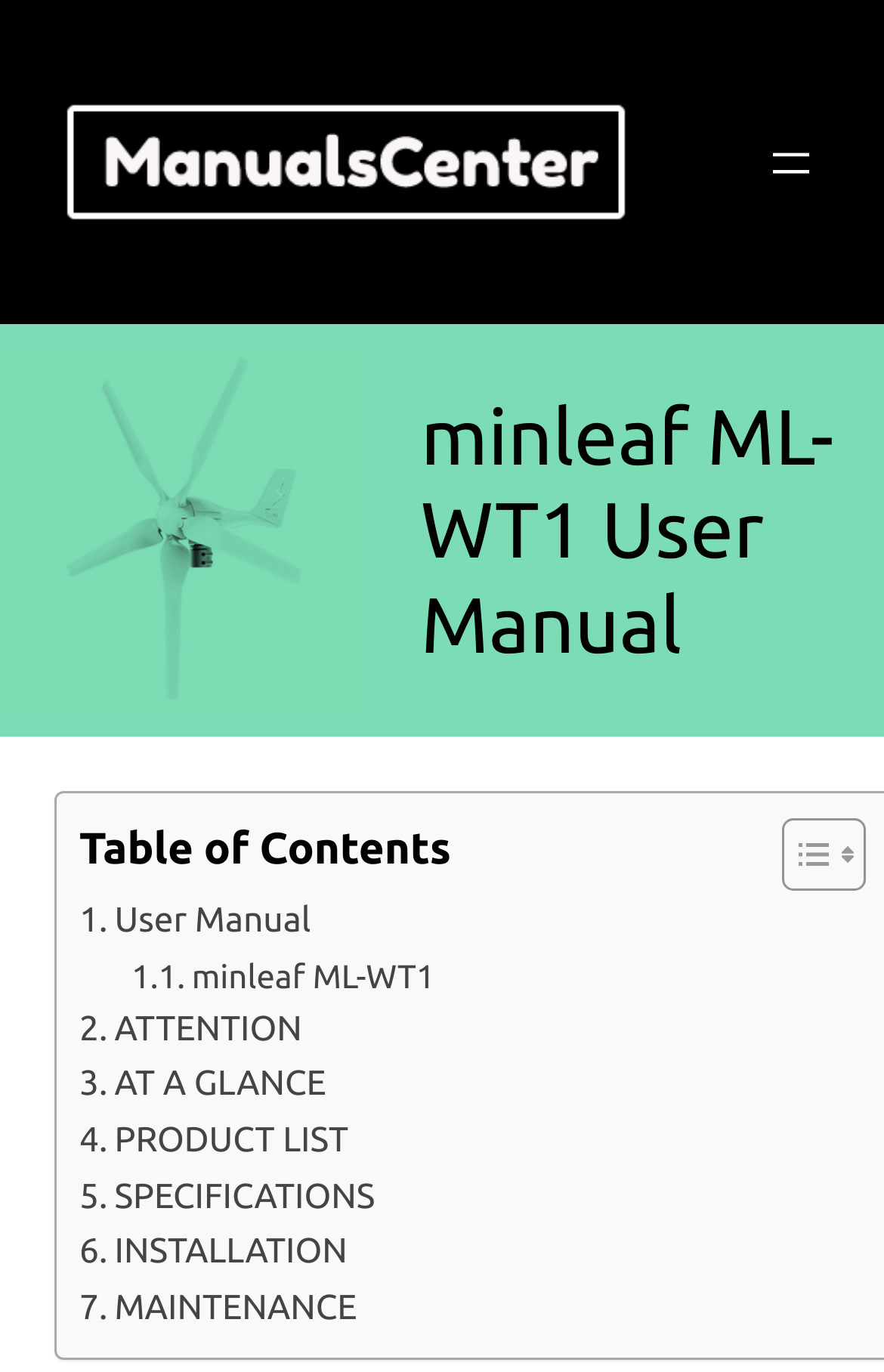Describe all the key features of the webpage in detail.

The webpage is a user manual for the minleaf ML-WT1 product. At the top left, there is a link to "MaualsCenter" accompanied by an image with the same name. On the top right, there is a navigation header with a button to open a menu.

Below the navigation header, there is a large figure taking up about half of the screen width. Next to it, there is a heading that reads "minleaf ML-WT1 User Manual". 

Under the heading, there is a table of contents section that spans across the page. The section is divided into two columns, with the left column containing static text "Table of Contents" and the right column containing a link to "Table of Content" accompanied by two small images. 

Below the table of contents section, there are several links arranged vertically, each representing a different section of the user manual. The links are labeled as ". User Manual", ". minleaf ML-WT1", ". ATTENTION", ". AT A GLANCE", ". PRODUCT LIST", ". SPECIFICATIONS", ". INSTALLATION", ". MAINTENANCE", and ". SAFETY PRECAUTIONS". These links are aligned to the left and take up about half of the screen width.